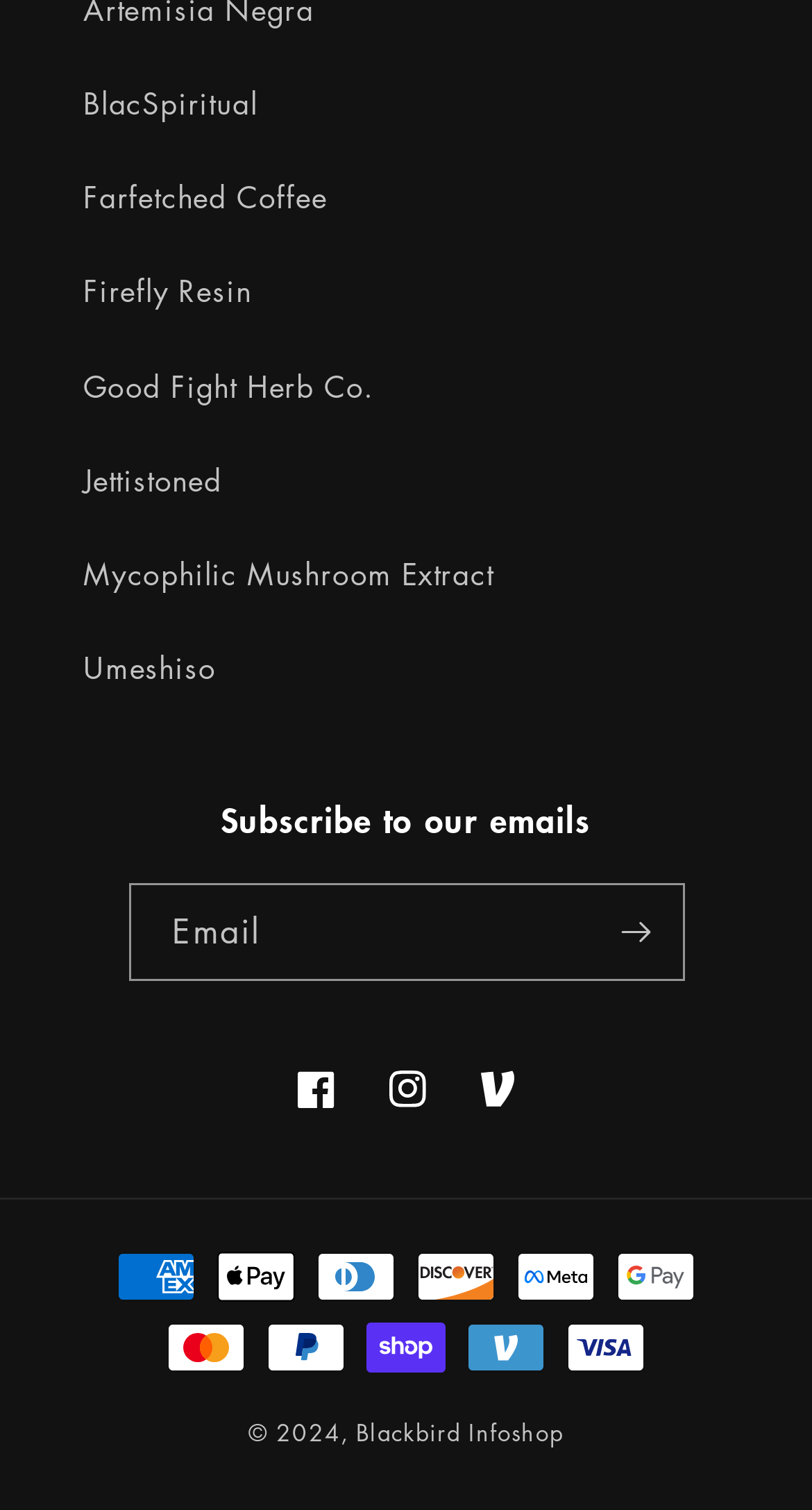Reply to the question below using a single word or brief phrase:
How many links are in the top section?

7